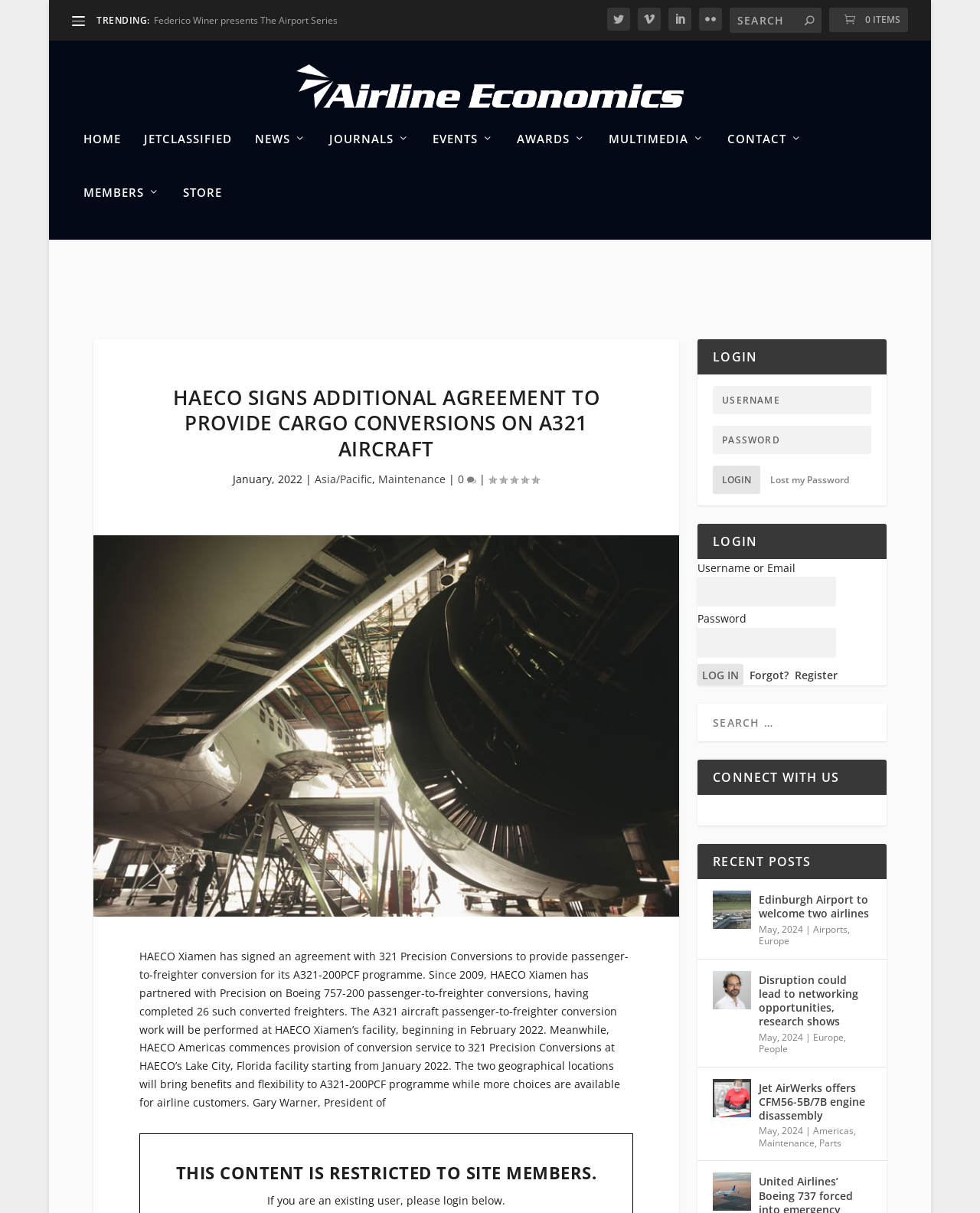Determine the bounding box coordinates for the HTML element mentioned in the following description: "Login". The coordinates should be a list of four floats ranging from 0 to 1, represented as [left, top, right, bottom].

[0.727, 0.39, 0.776, 0.414]